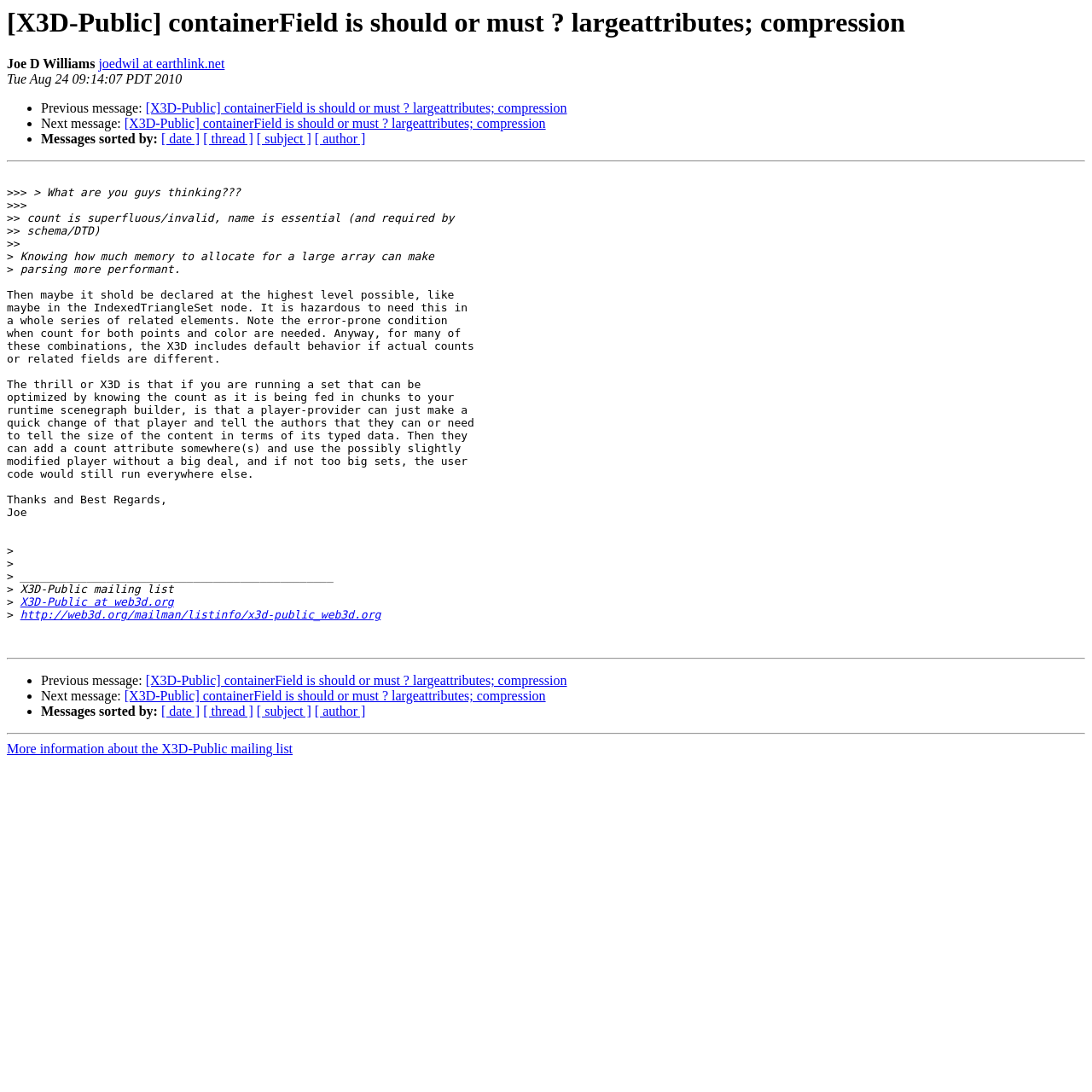Determine the bounding box coordinates for the clickable element required to fulfill the instruction: "Click on the link to send an email to Joe D Williams". Provide the coordinates as four float numbers between 0 and 1, i.e., [left, top, right, bottom].

[0.09, 0.052, 0.206, 0.065]